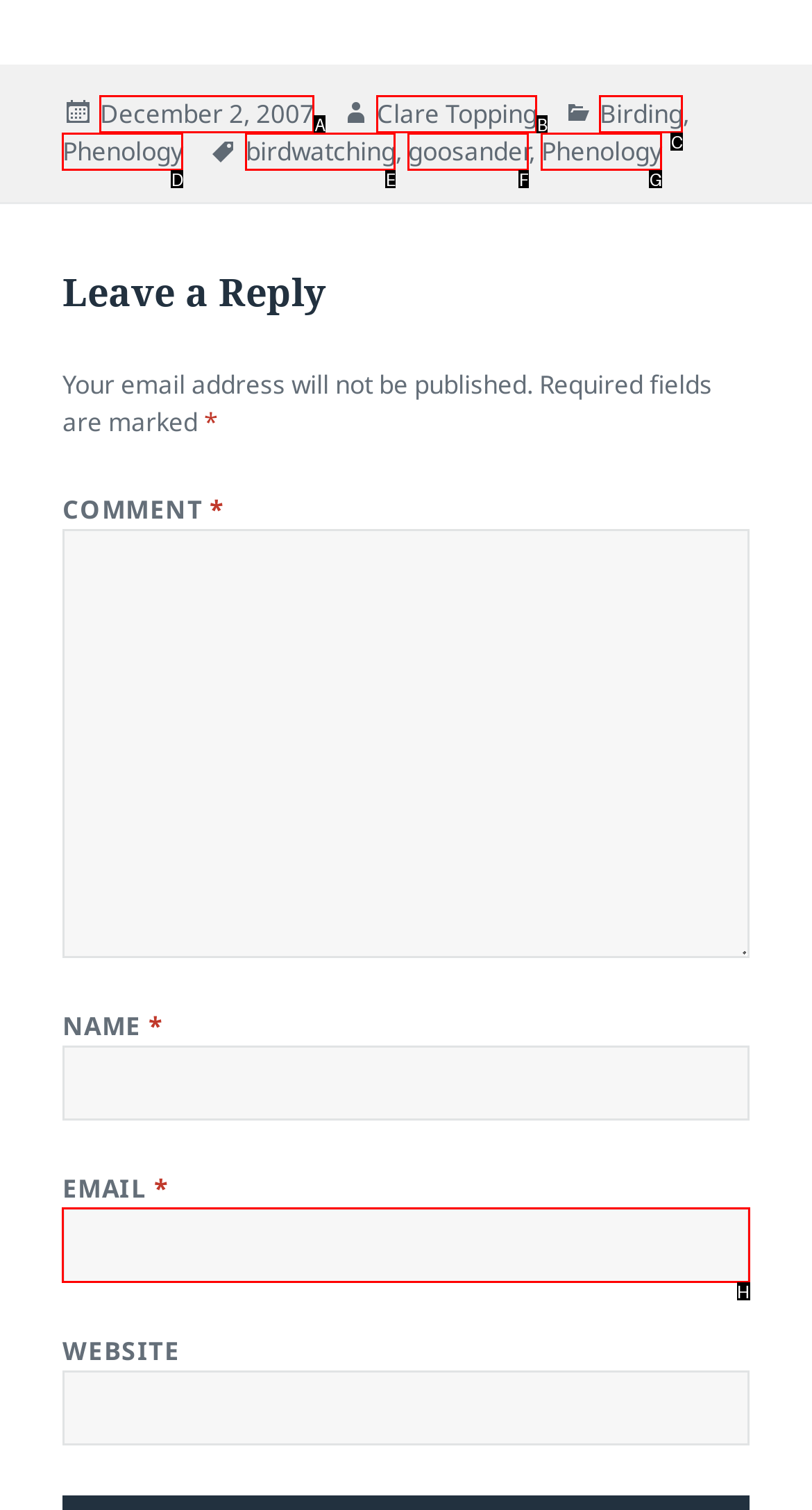Identify the HTML element that corresponds to the description: Clare Topping Provide the letter of the correct option directly.

B